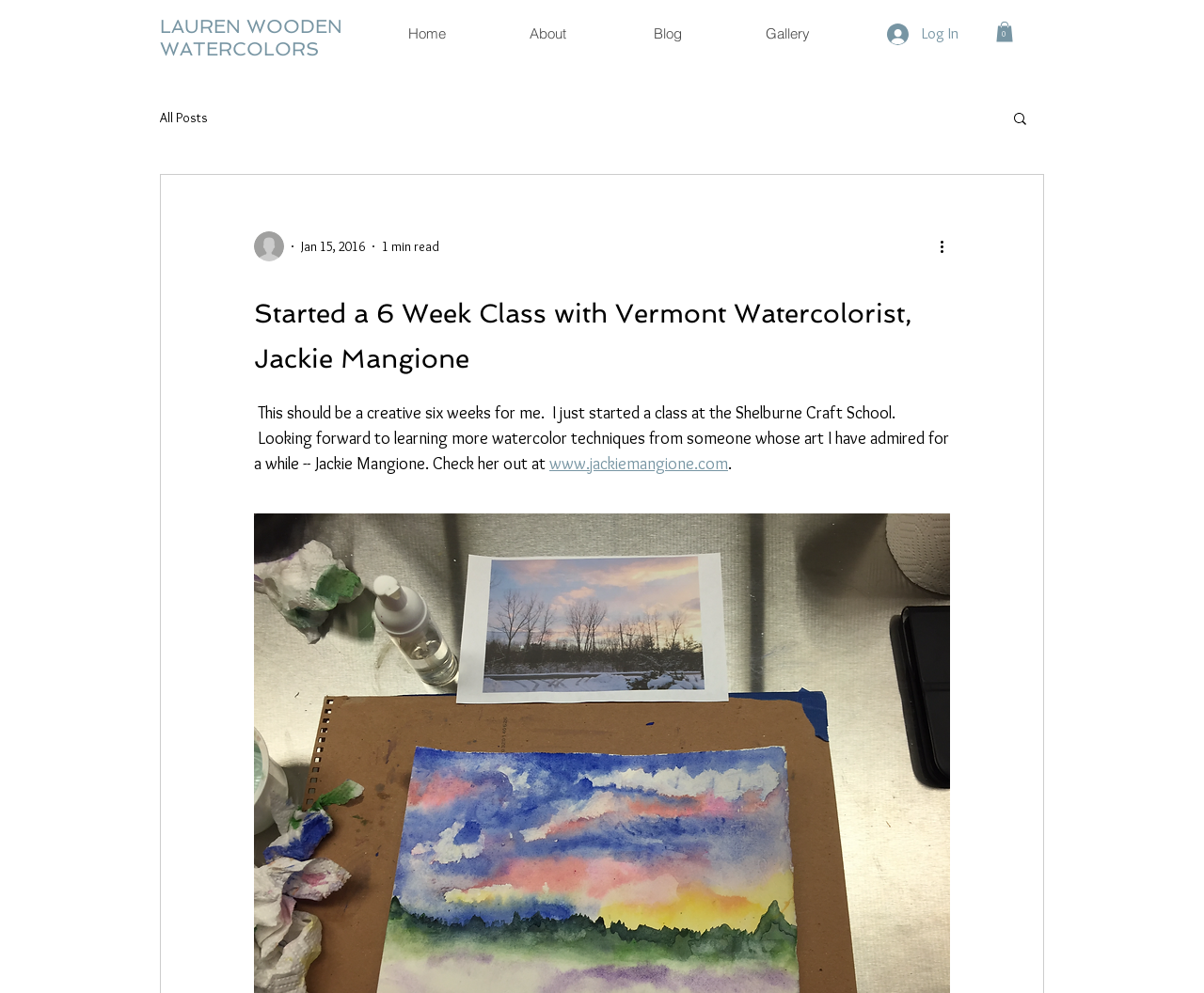What is the name of the author of the blog post?
Please use the image to provide a one-word or short phrase answer.

Lauren Wooden